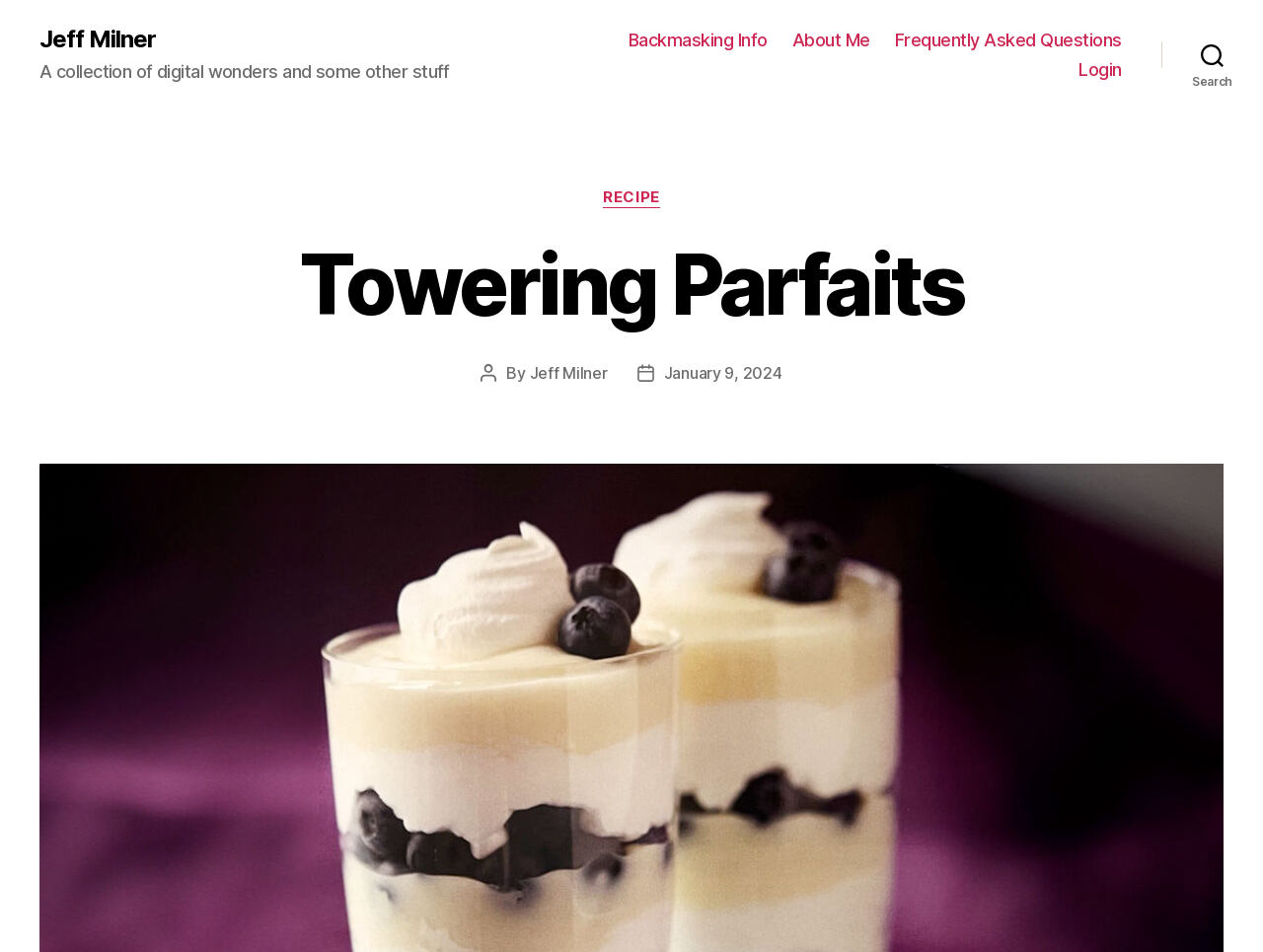Give an extensive and precise description of the webpage.

The webpage is titled "Towering Parfaits – Jeff Milner" and appears to be a personal blog or website. At the top left, there is a link to "Jeff Milner" and a brief description "A collection of digital wonders and some other stuff". 

Below this, there is a horizontal navigation menu with four links: "Backmasking Info", "About Me", "Frequently Asked Questions", and "Login", which are aligned from left to right. 

On the top right, there is a search button. When expanded, it reveals a header section with a "Categories" label and a link to "RECIPE". 

The main content area is headed by a large title "Towering Parfaits" and features a post with the author "Jeff Milner" and the date "January 9, 2024".